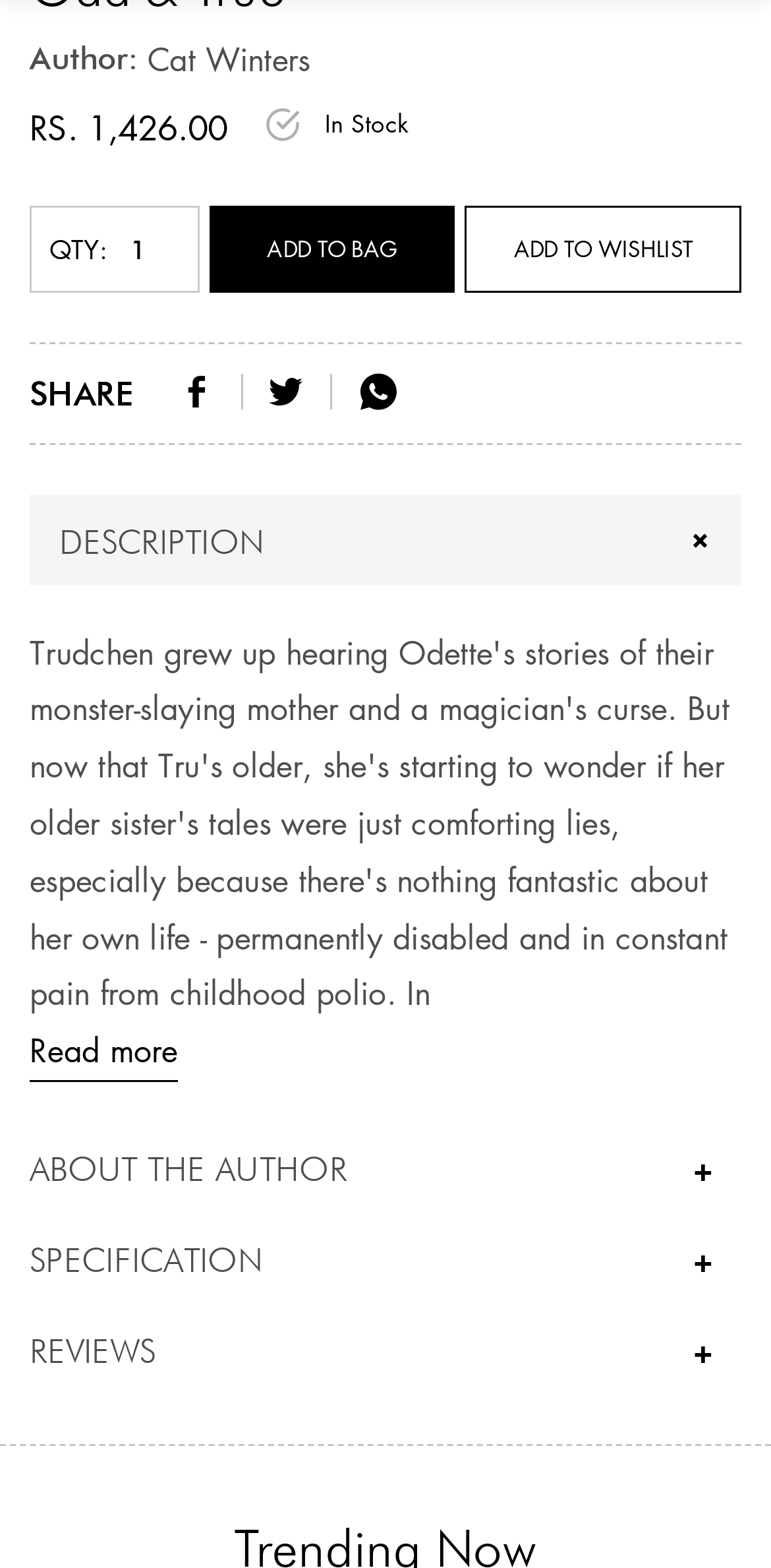Please study the image and answer the question comprehensively:
What is the price of this book?

The price of the book is displayed as a static text element with the text 'RS. 1,426.00', which is located below the author's name.